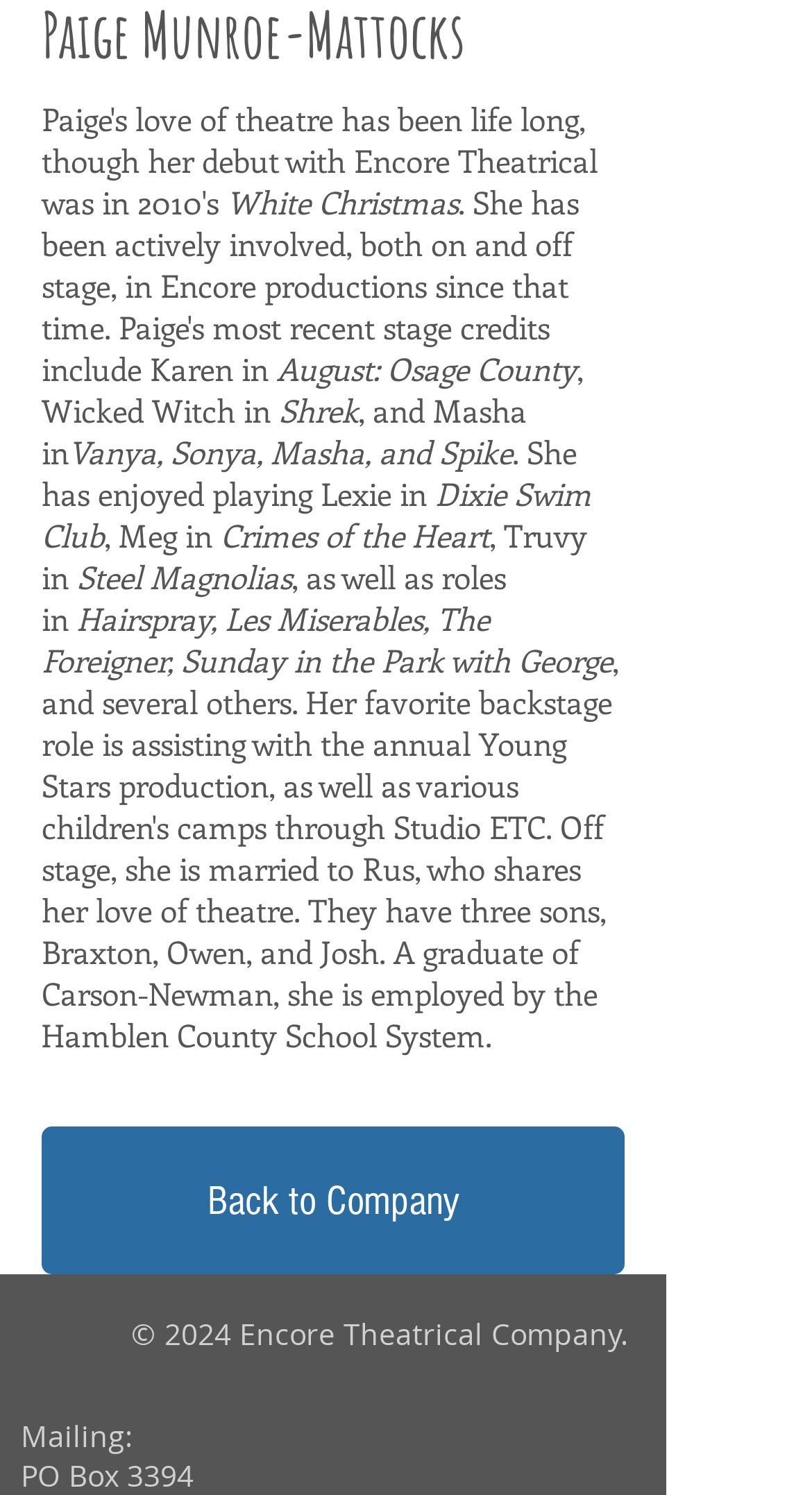What is the name of the actress's role in Steel Magnolias?
Could you answer the question with a detailed and thorough explanation?

According to the text, the actress has played Truvy in Steel Magnolias, so the answer is Truvy.